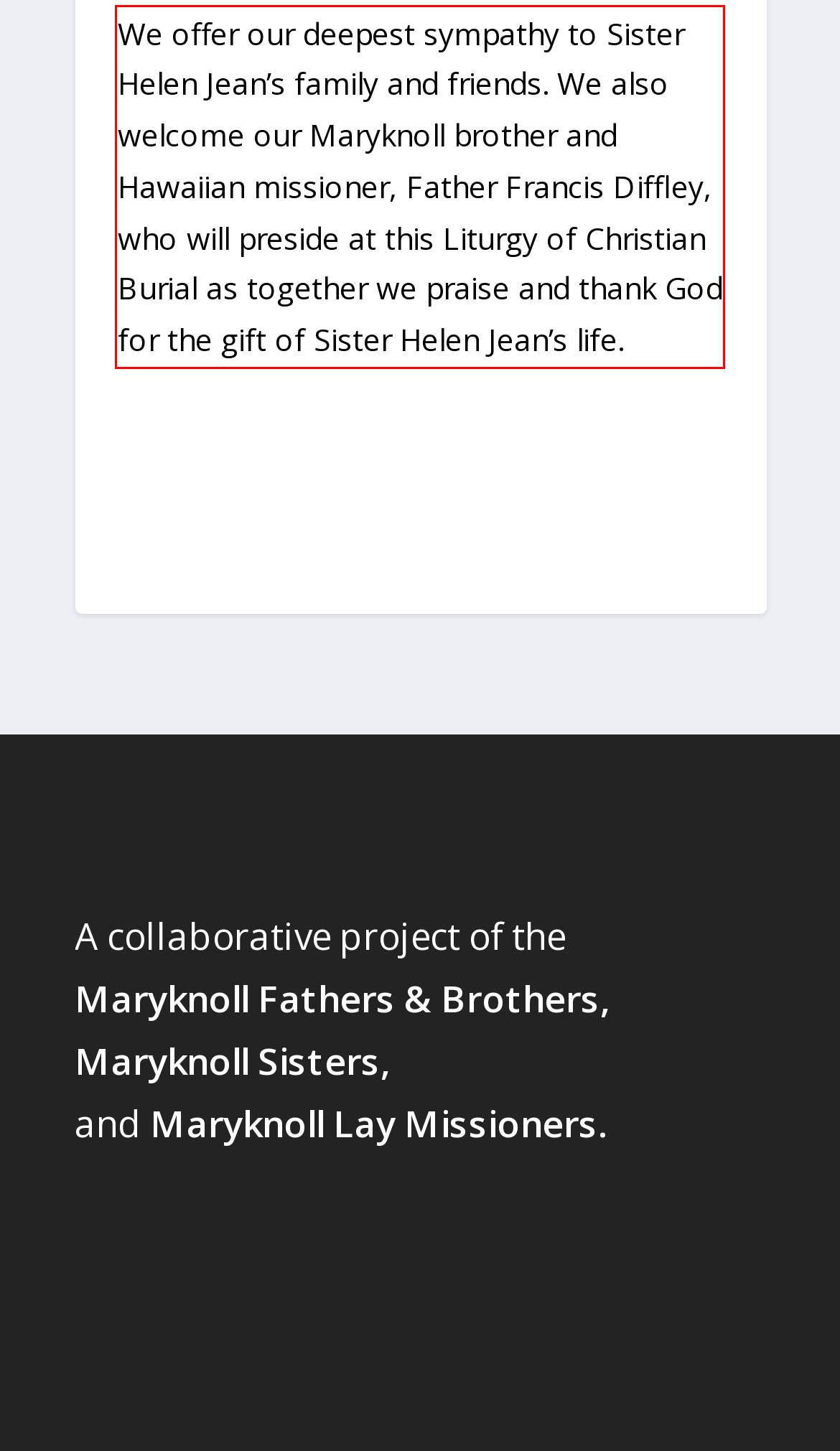Using the provided webpage screenshot, identify and read the text within the red rectangle bounding box.

We offer our deepest sympathy to Sister Helen Jean’s family and friends. We also welcome our Maryknoll brother and Hawaiian missioner, Father Francis Diffley, who will preside at this Liturgy of Christian Burial as together we praise and thank God for the gift of Sister Helen Jean’s life.